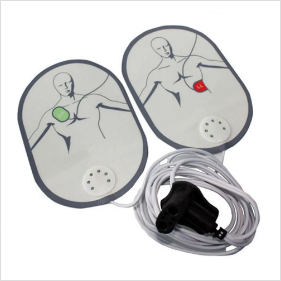How much do the replacement pads cost? Please answer the question using a single word or phrase based on the image.

$129.00